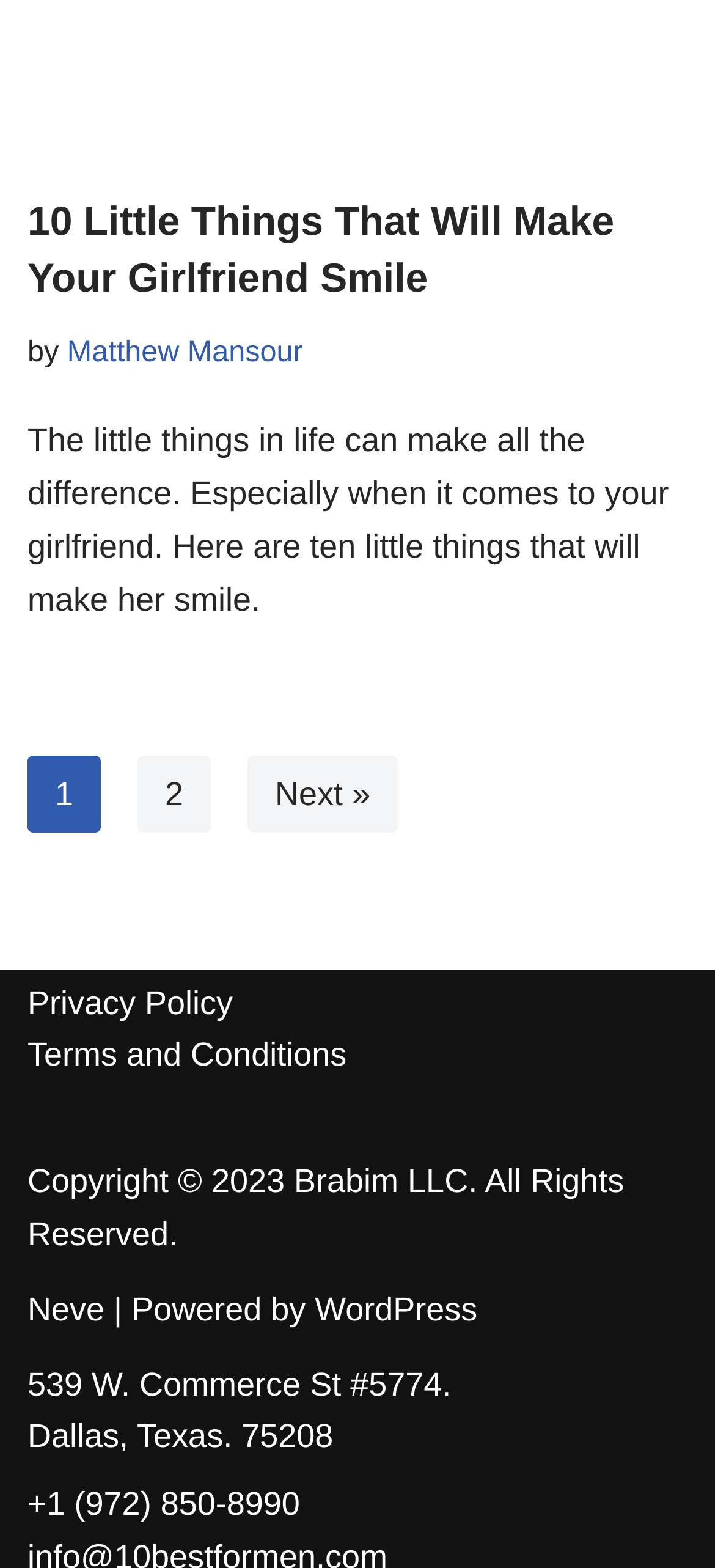Give a one-word or short phrase answer to the question: 
How many points are discussed in the article?

10